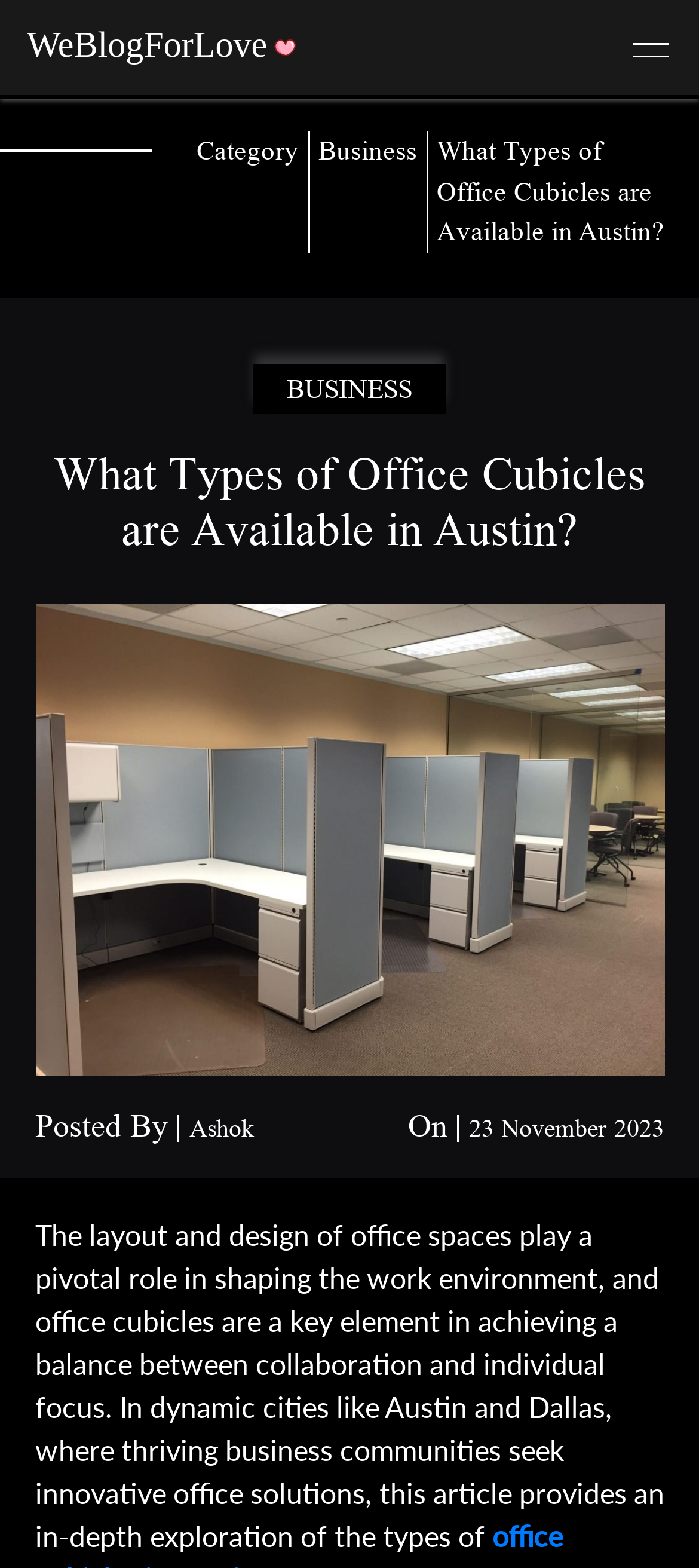Please identify the bounding box coordinates of the element on the webpage that should be clicked to follow this instruction: "Learn about BUSINESS office cubicles". The bounding box coordinates should be given as four float numbers between 0 and 1, formatted as [left, top, right, bottom].

[0.362, 0.232, 0.638, 0.264]